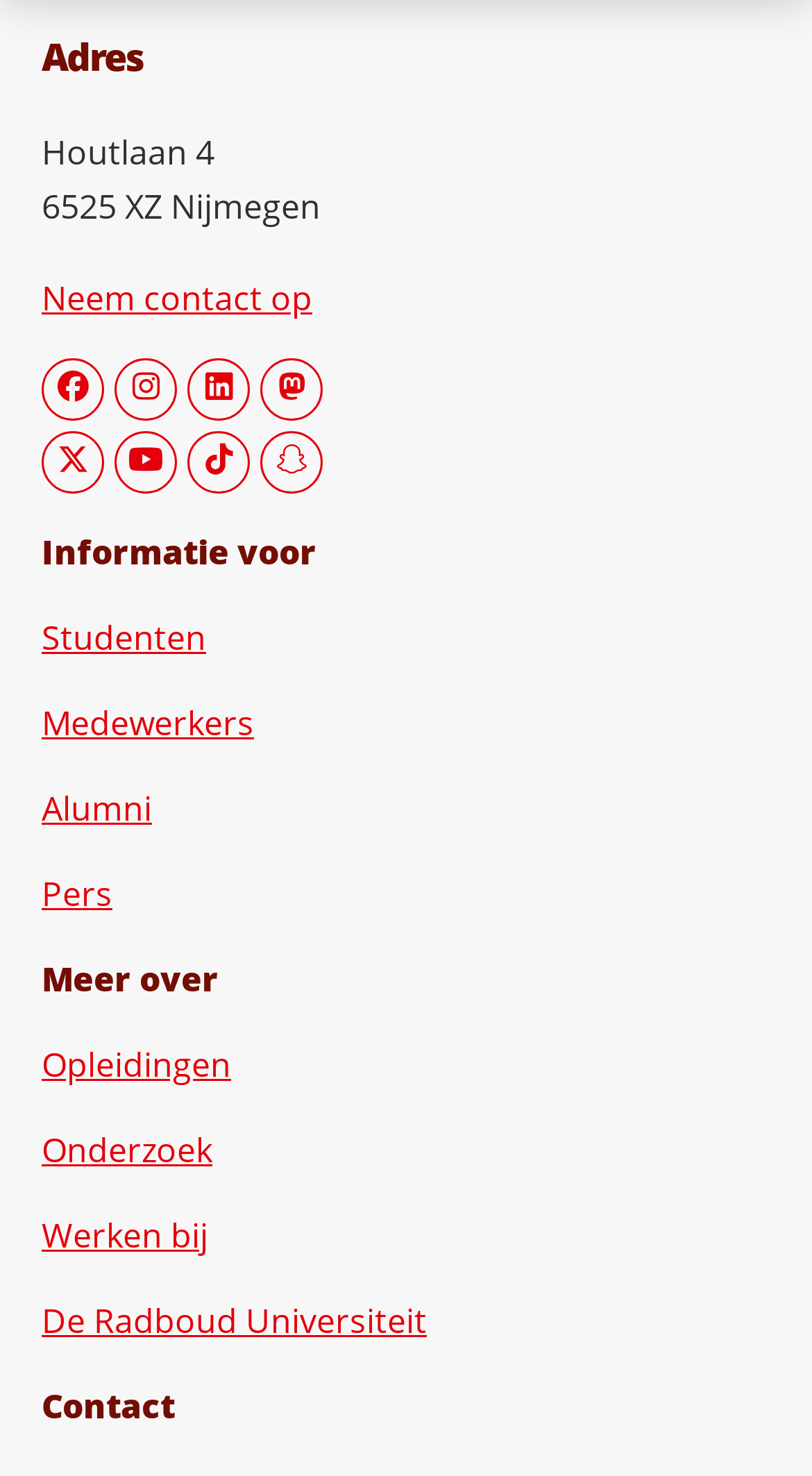Determine the bounding box coordinates of the element that should be clicked to execute the following command: "Go to Facebook".

[0.051, 0.243, 0.128, 0.285]